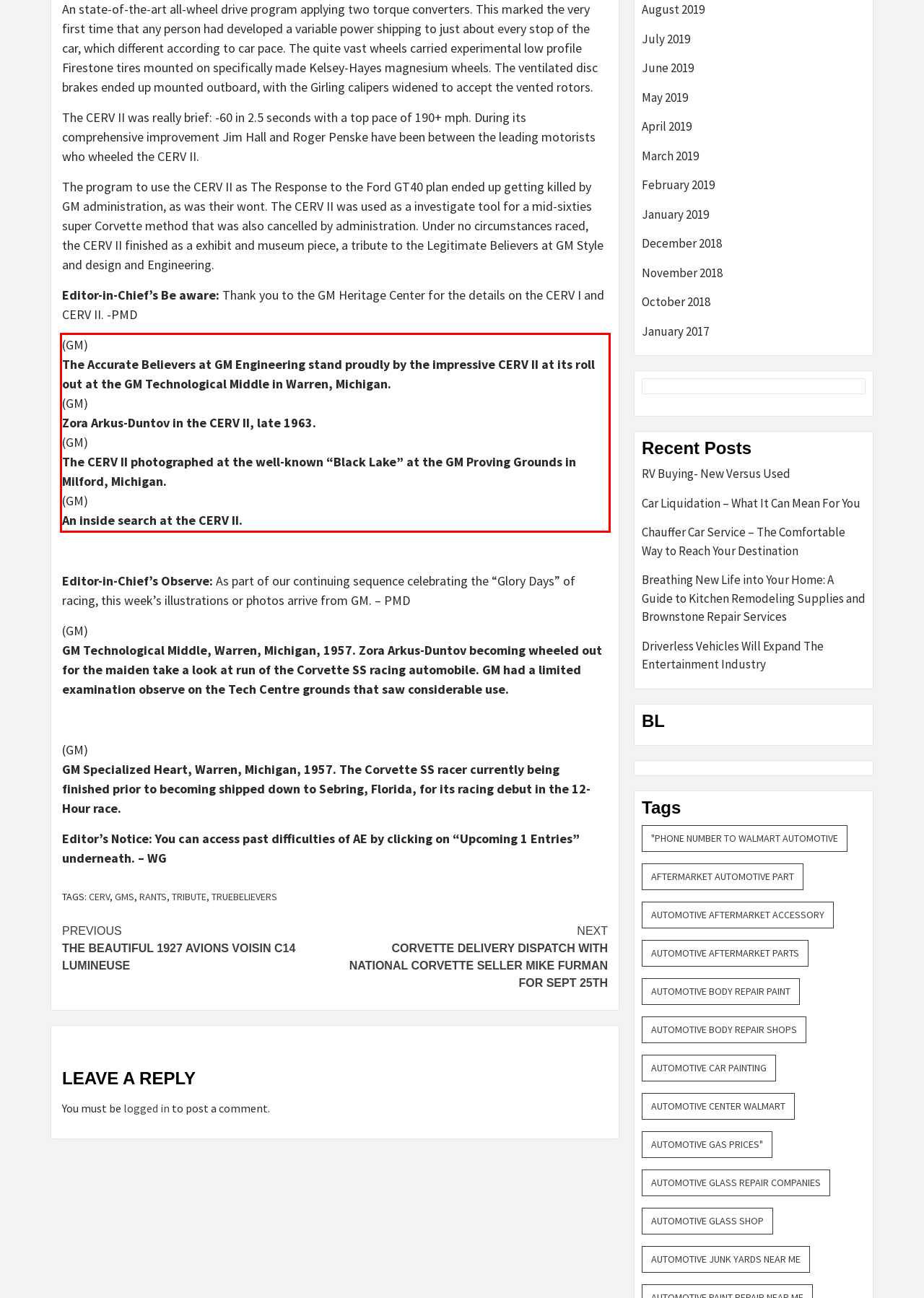Identify and extract the text within the red rectangle in the screenshot of the webpage.

(GM) The Accurate Believers at GM Engineering stand proudly by the impressive CERV II at its roll out at the GM Technological Middle in Warren, Michigan. (GM) Zora Arkus-Duntov in the CERV II, late 1963. (GM) The CERV II photographed at the well-known “Black Lake” at the GM Proving Grounds in Milford, Michigan. (GM) An inside search at the CERV II.